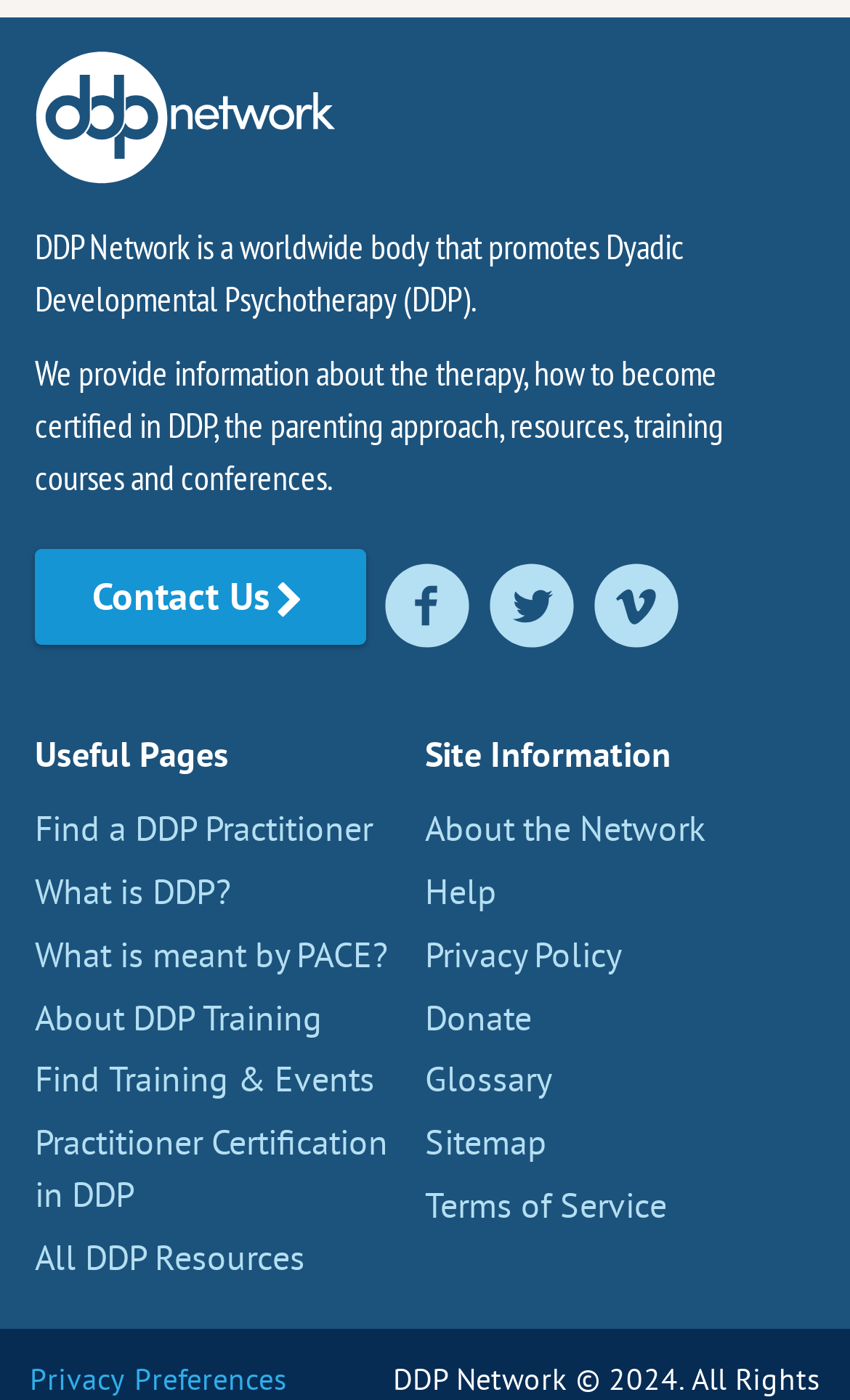Provide a one-word or short-phrase answer to the question:
What is the name of the organization?

DDP Network